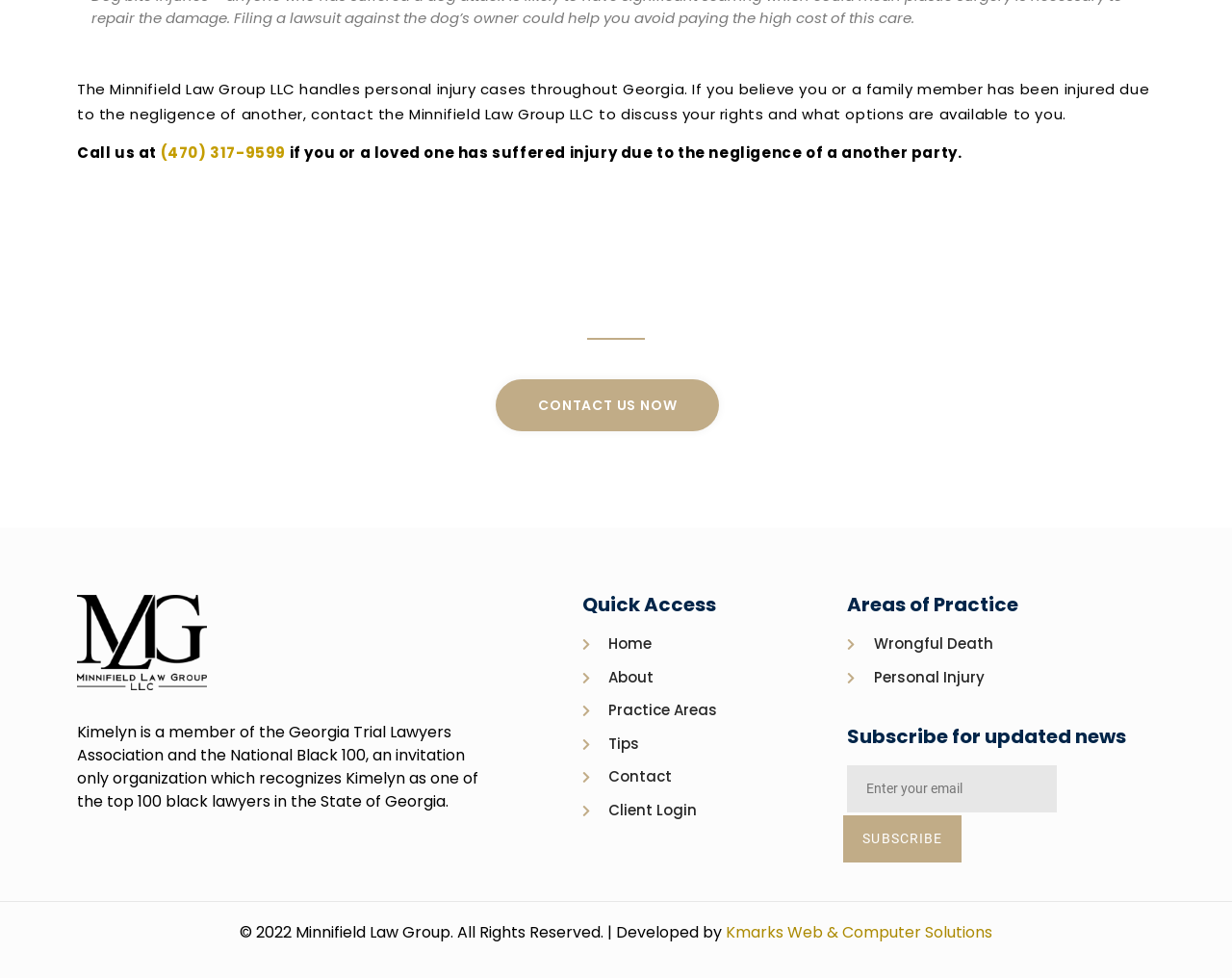Identify the bounding box coordinates for the element you need to click to achieve the following task: "Go to the home page". Provide the bounding box coordinates as four float numbers between 0 and 1, in the form [left, top, right, bottom].

[0.473, 0.648, 0.605, 0.67]